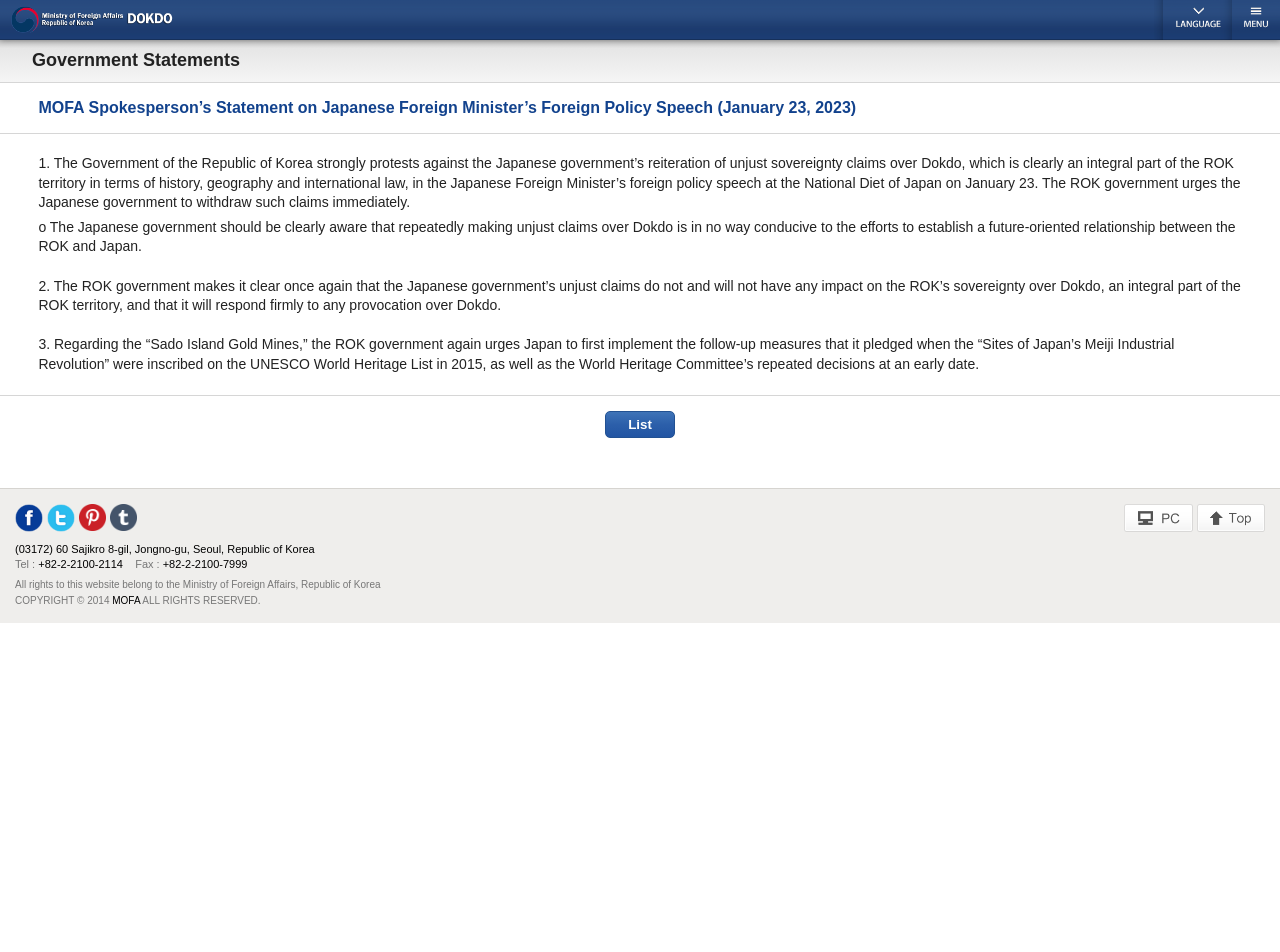Please determine the bounding box coordinates for the element that should be clicked to follow these instructions: "Go to the top of the page".

[0.935, 0.528, 0.988, 0.545]